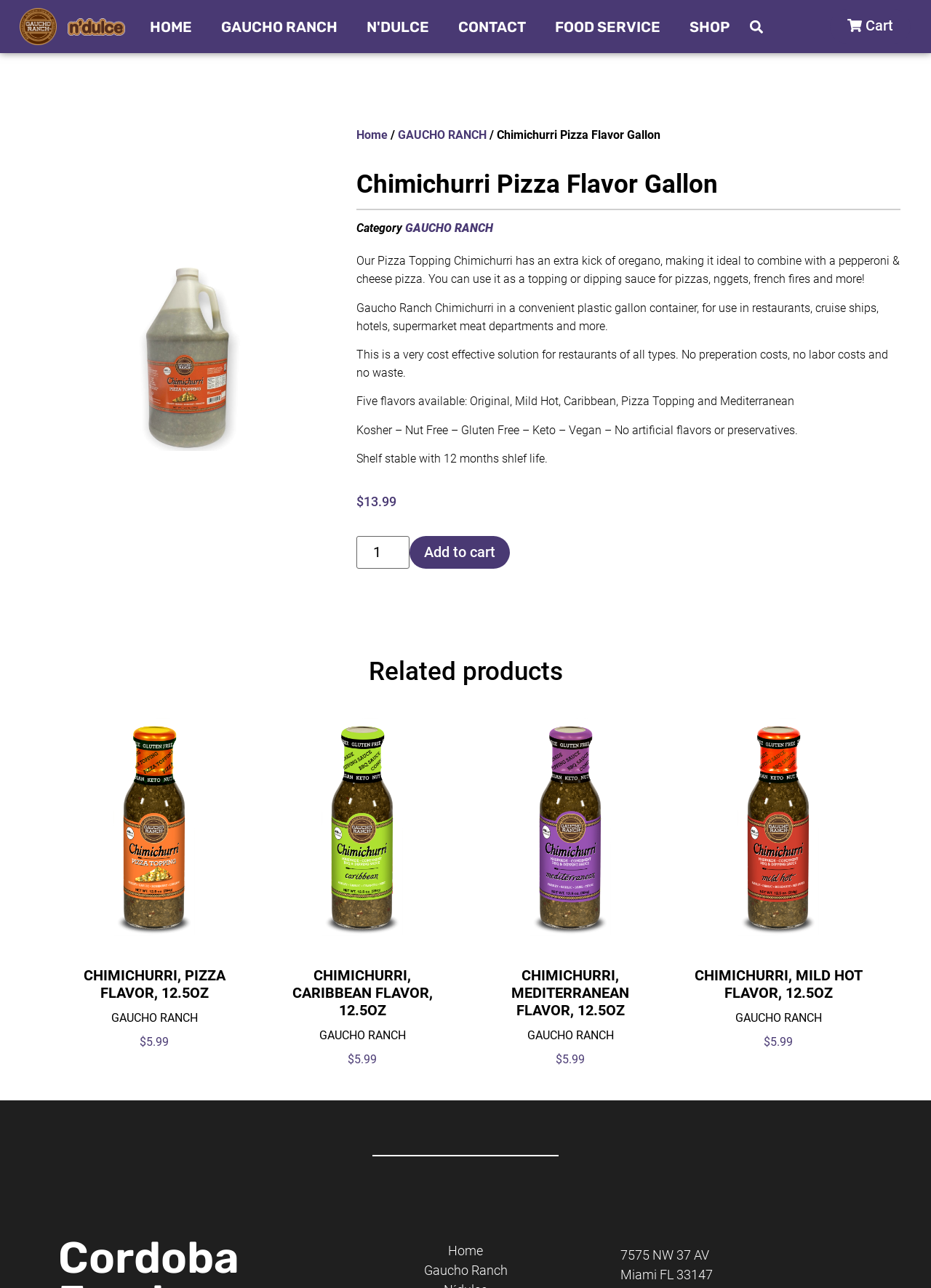Locate the UI element described as follows: "CHIMICHURRI, ORIGINAL FLAVOR, 12.5OZ". Return the bounding box coordinates as four float numbers between 0 and 1 in the order [left, top, right, bottom].

[0.073, 0.745, 0.258, 0.783]